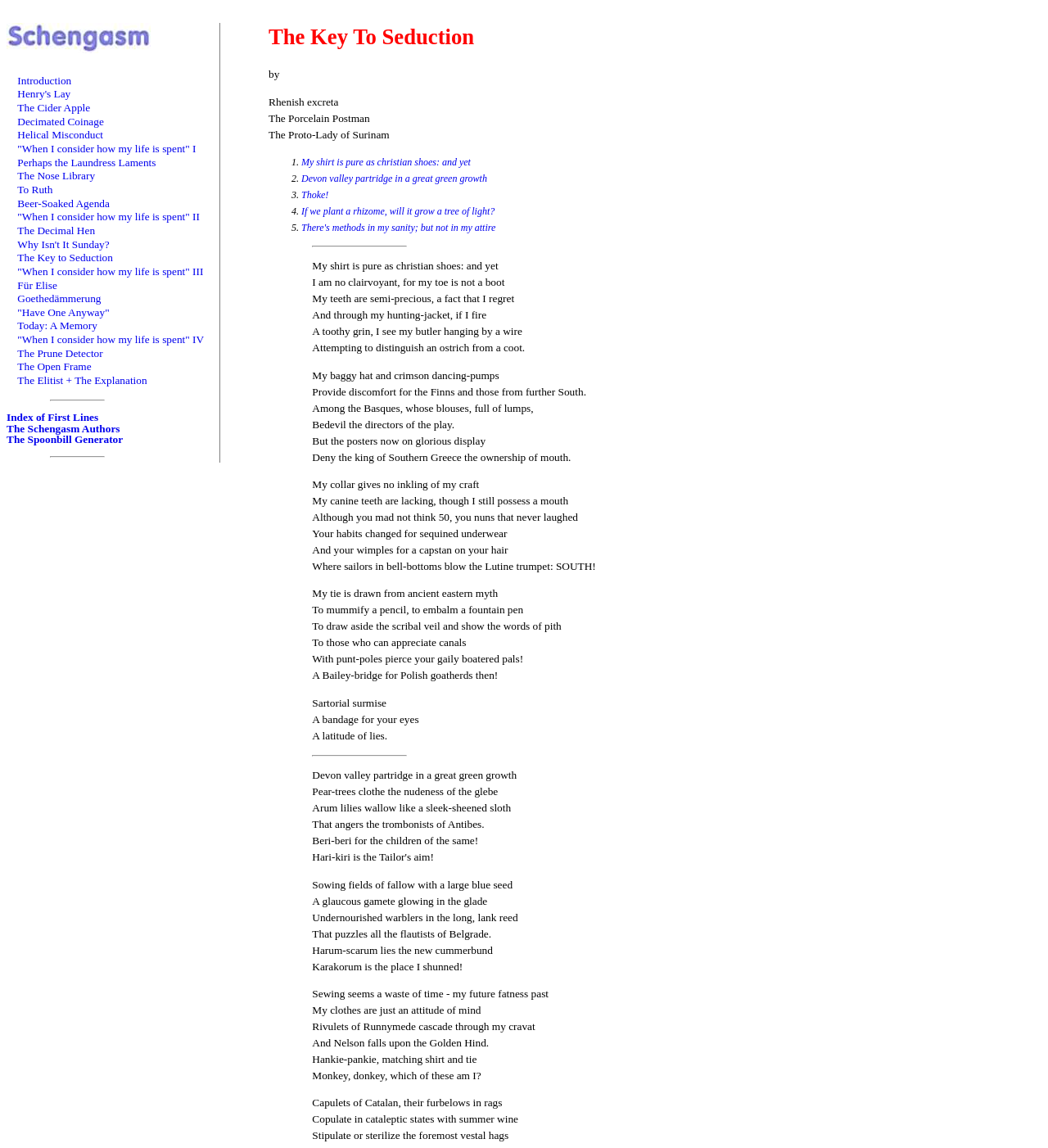Find the bounding box coordinates for the area that should be clicked to accomplish the instruction: "Explore The Schengasm Authors".

[0.006, 0.368, 0.114, 0.379]